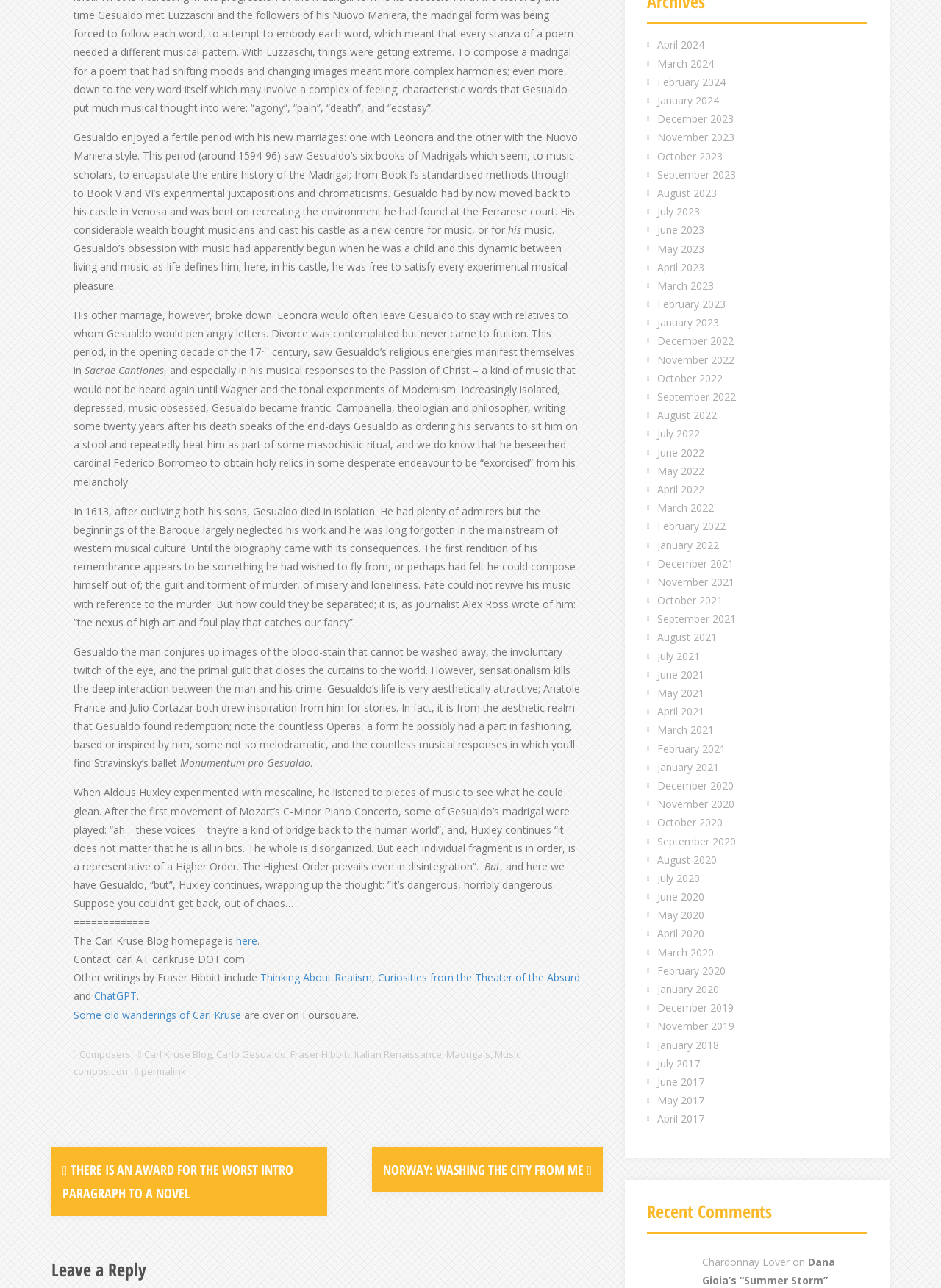Using the webpage screenshot, find the UI element described by December 2022. Provide the bounding box coordinates in the format (top-left x, top-left y, bottom-right x, bottom-right y), ensuring all values are floating point numbers between 0 and 1.

[0.698, 0.259, 0.779, 0.27]